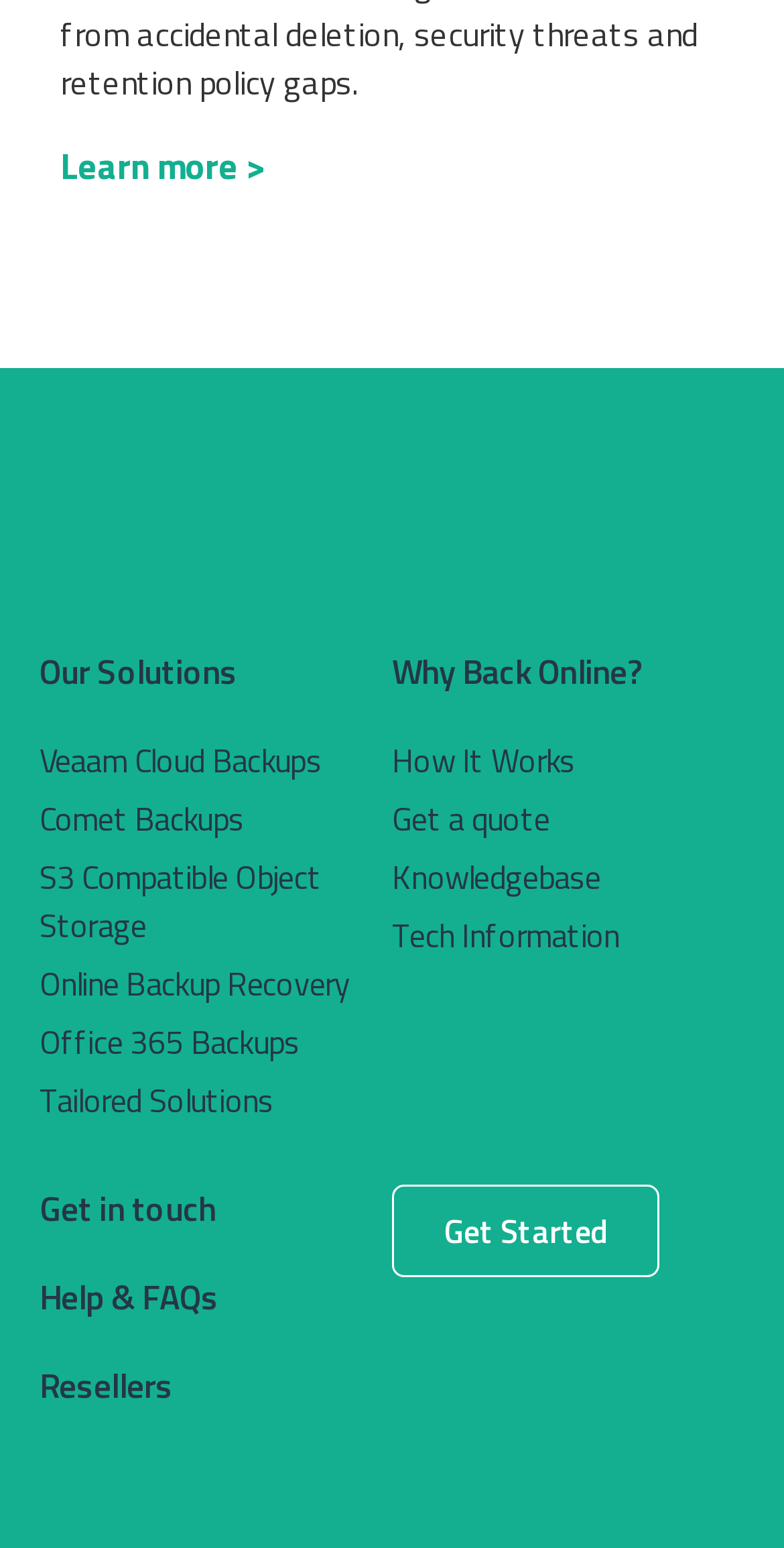Locate the bounding box coordinates of the element's region that should be clicked to carry out the following instruction: "Explore our solutions". The coordinates need to be four float numbers between 0 and 1, i.e., [left, top, right, bottom].

[0.05, 0.417, 0.303, 0.45]